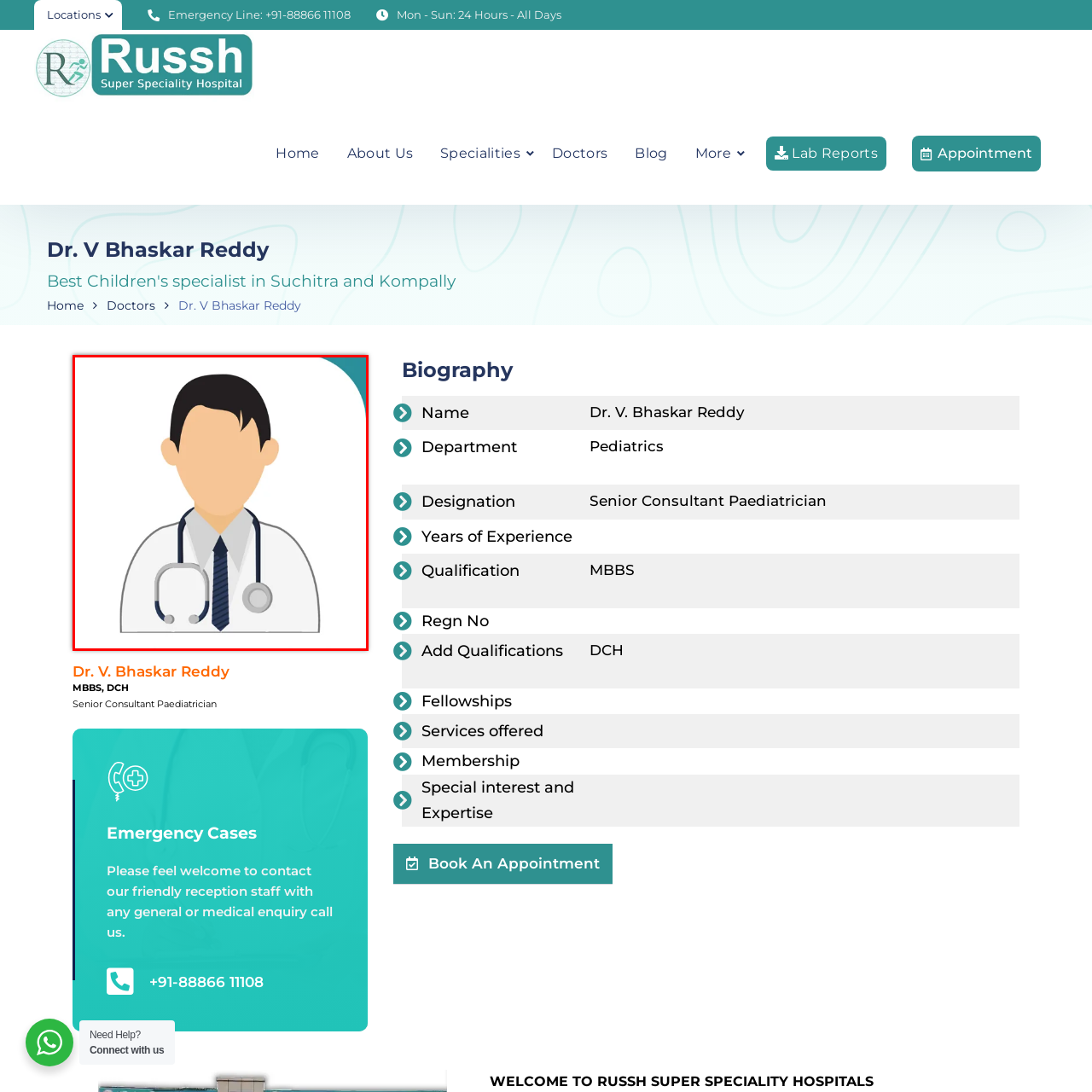Direct your attention to the image encased in a red frame, What is the name of the hospital associated with Dr. V. Bhaskar Reddy? Please answer in one word or a brief phrase.

Russh Hospitals